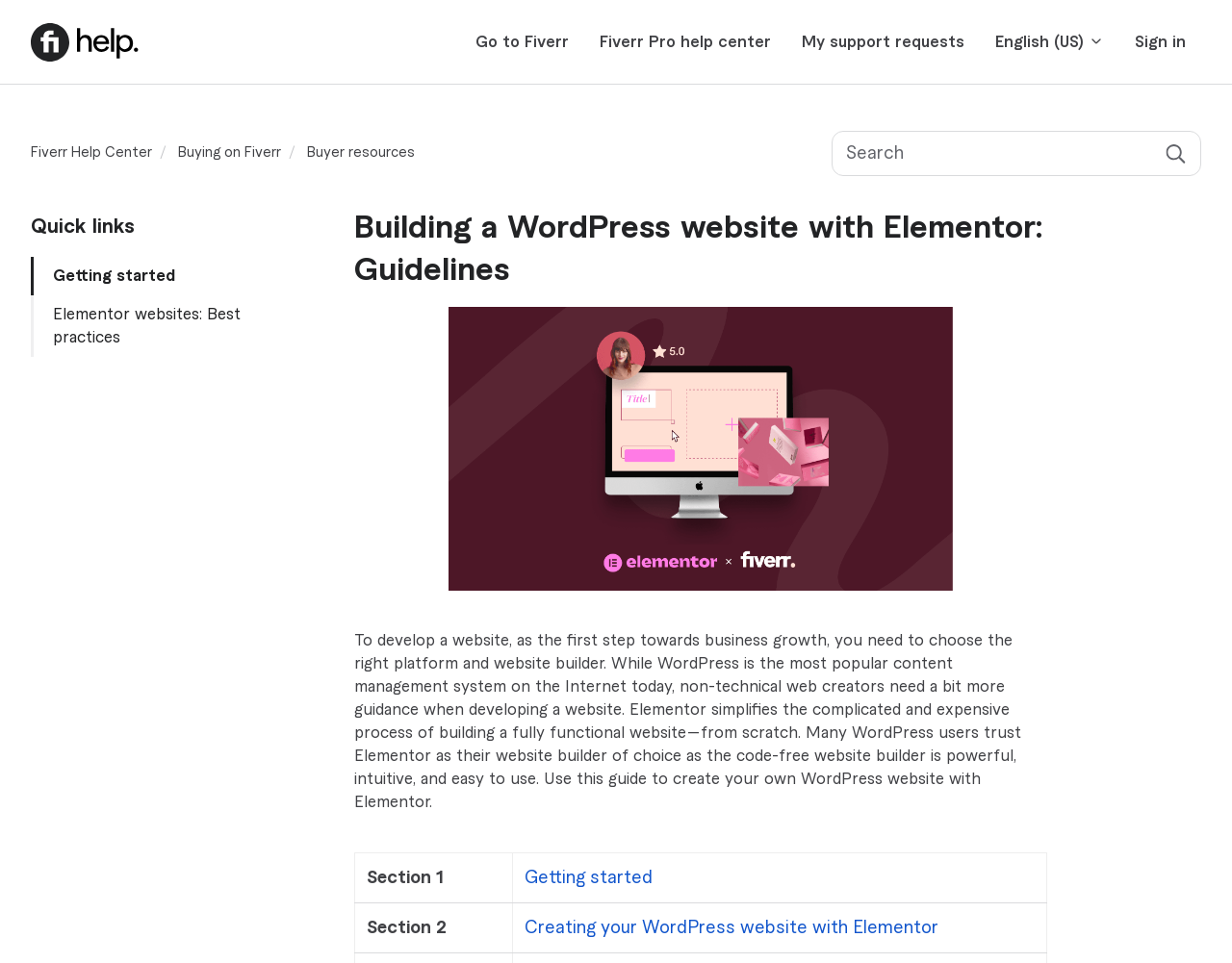Specify the bounding box coordinates of the area that needs to be clicked to achieve the following instruction: "Get started with Elementor".

[0.426, 0.905, 0.53, 0.92]